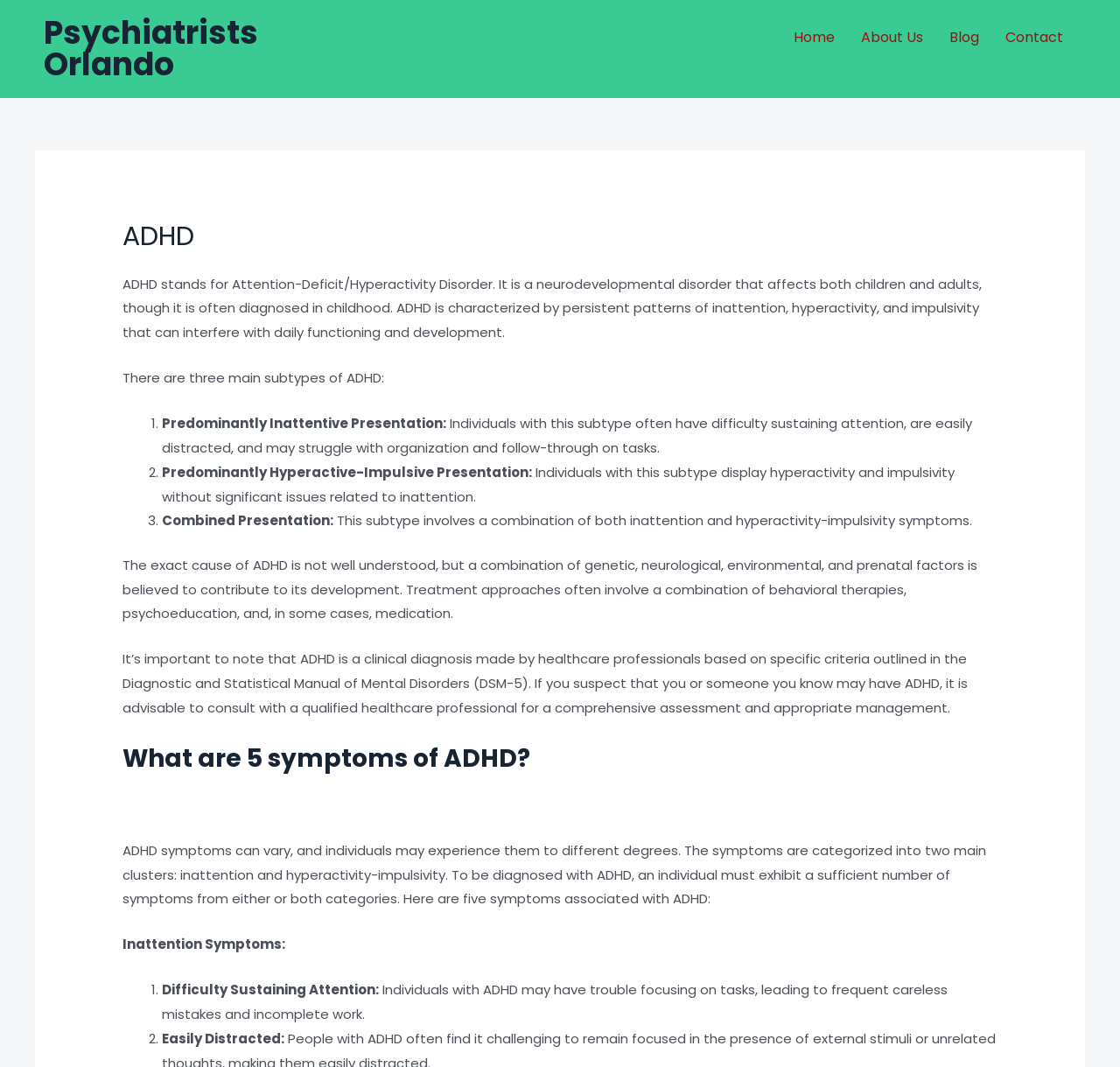What is the purpose of consulting a qualified healthcare professional for ADHD?
Refer to the image and give a detailed response to the question.

According to the webpage, if you suspect that you or someone you know may have ADHD, it is advisable to consult with a qualified healthcare professional for a comprehensive assessment and appropriate management.